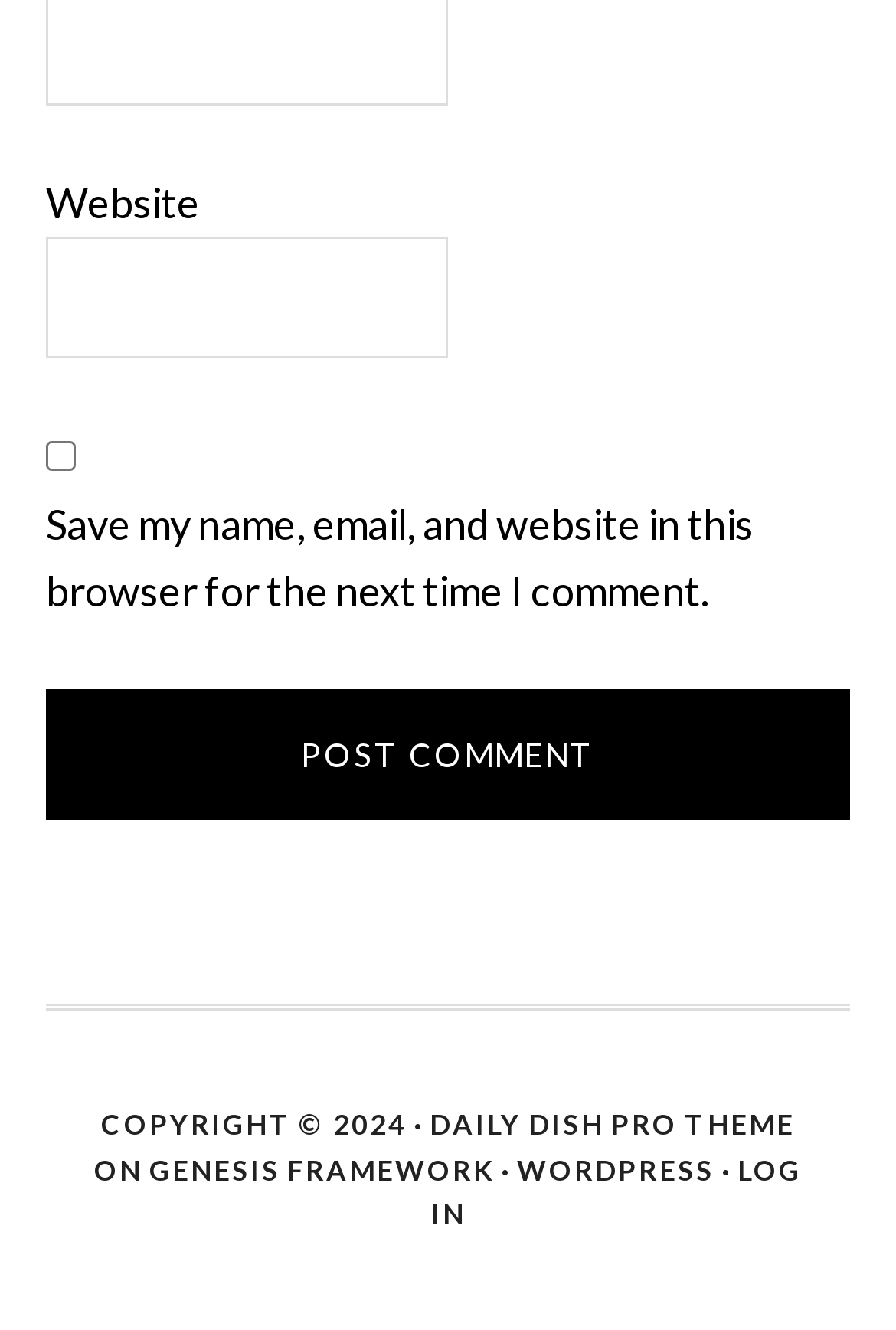Based on the description "WordPress", find the bounding box of the specified UI element.

[0.577, 0.866, 0.797, 0.892]